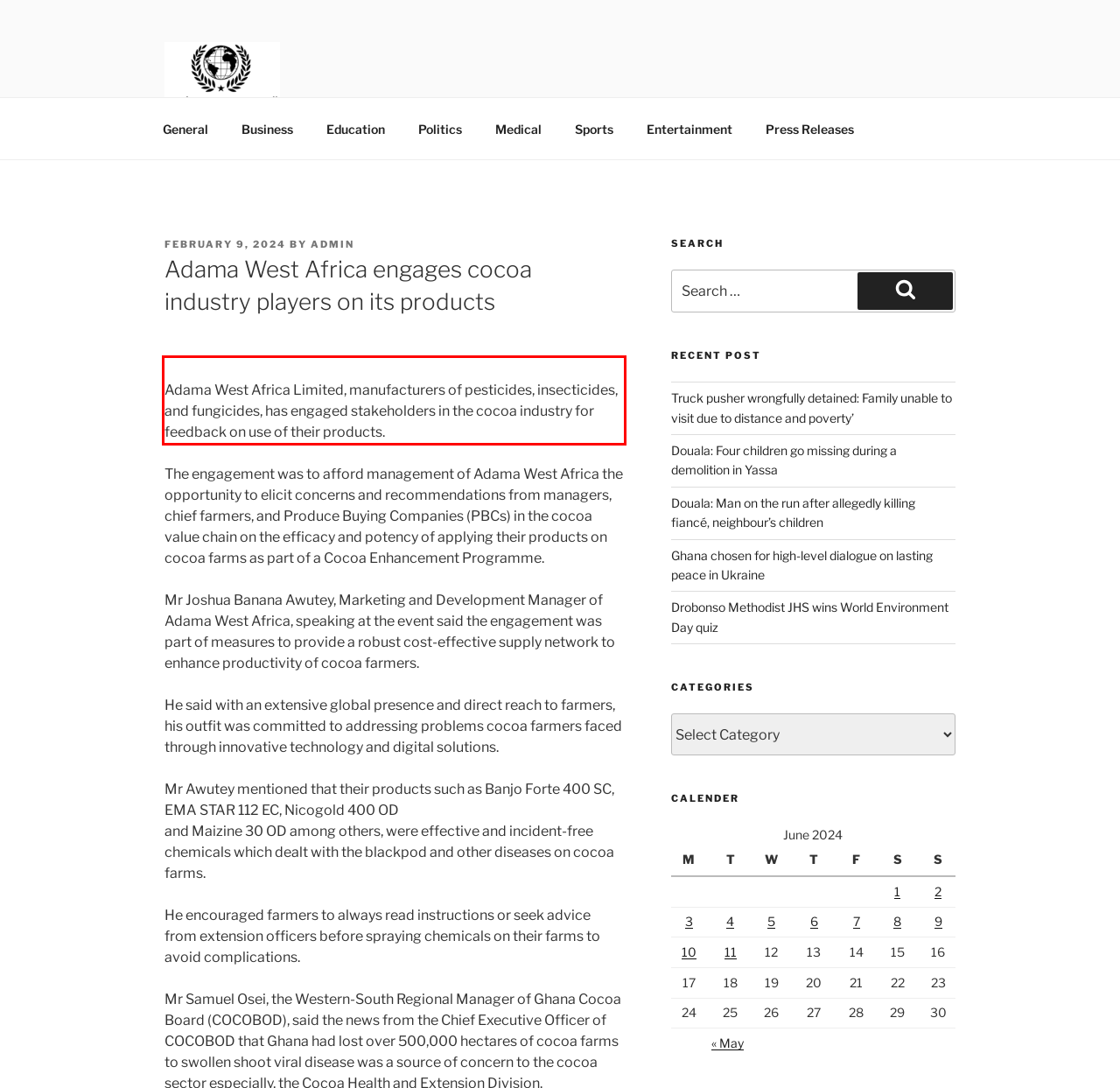Given a screenshot of a webpage with a red bounding box, extract the text content from the UI element inside the red bounding box.

Adama West Africa Limited, manufacturers of pesticides, insecticides, and fungicides, has engaged stakeholders in the cocoa industry for feedback on use of their products.